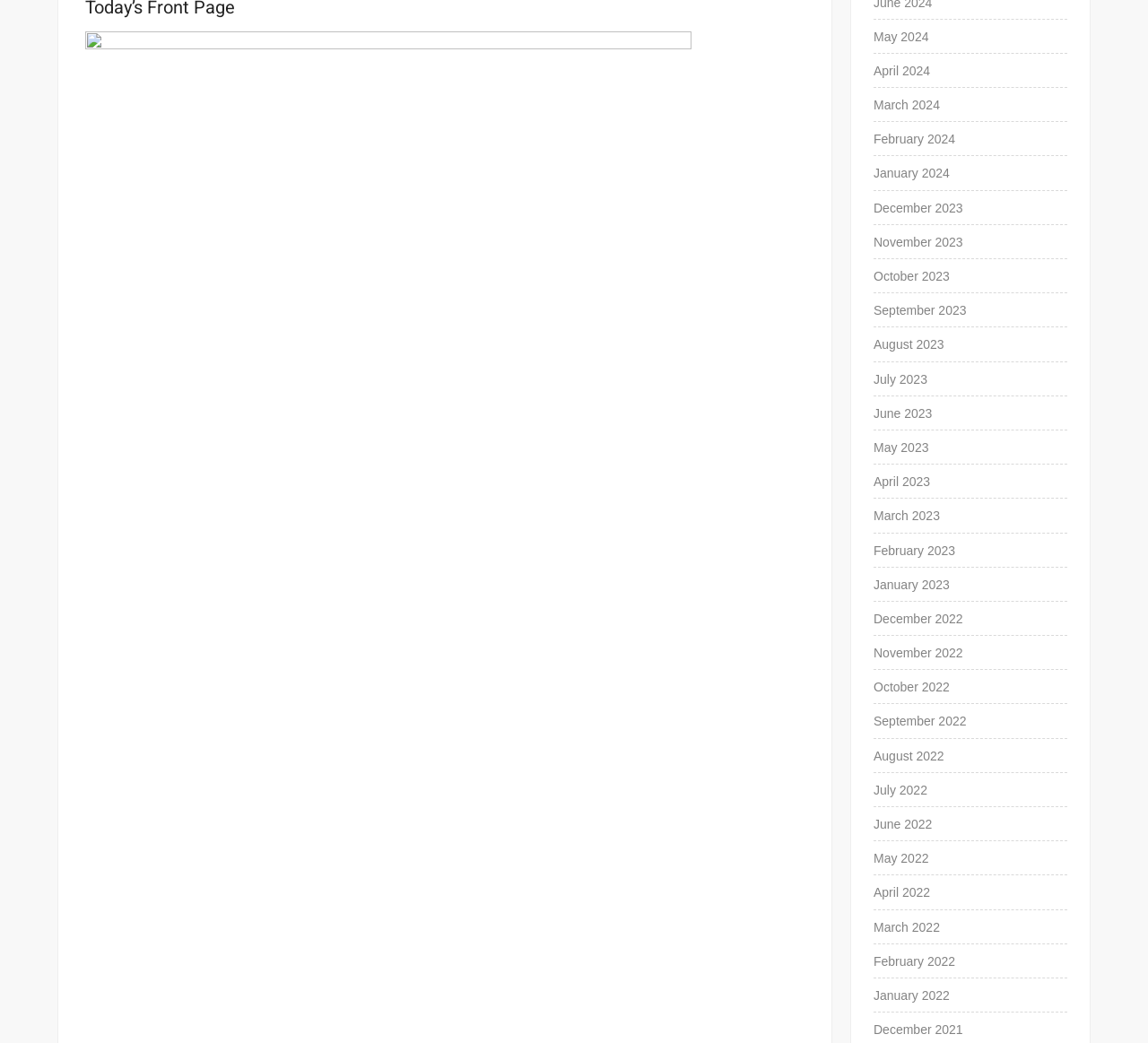Please indicate the bounding box coordinates for the clickable area to complete the following task: "Check December 2022". The coordinates should be specified as four float numbers between 0 and 1, i.e., [left, top, right, bottom].

[0.761, 0.582, 0.839, 0.604]